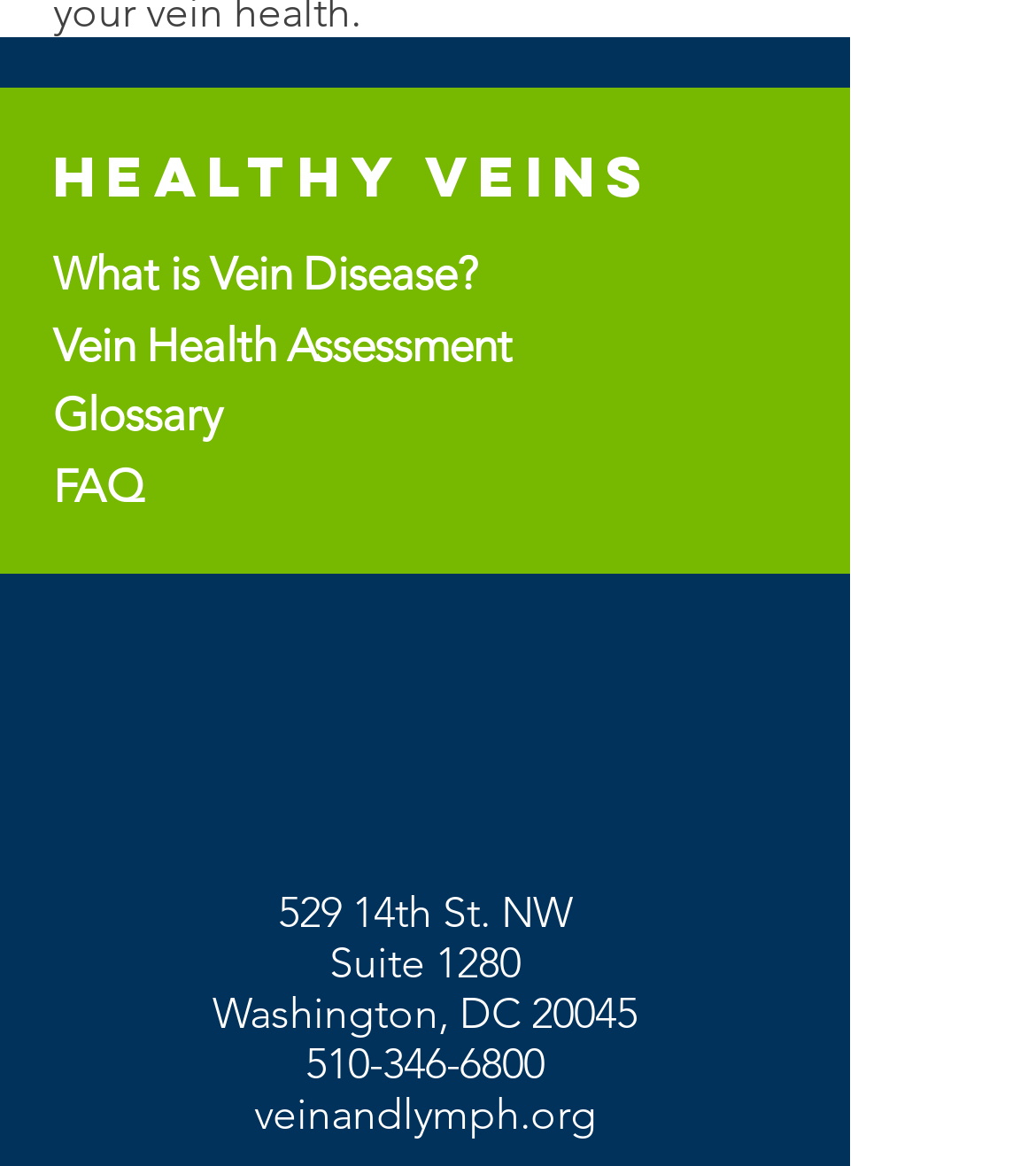What is the topic of the first link on the page?
Please use the image to provide a one-word or short phrase answer.

Vein Disease